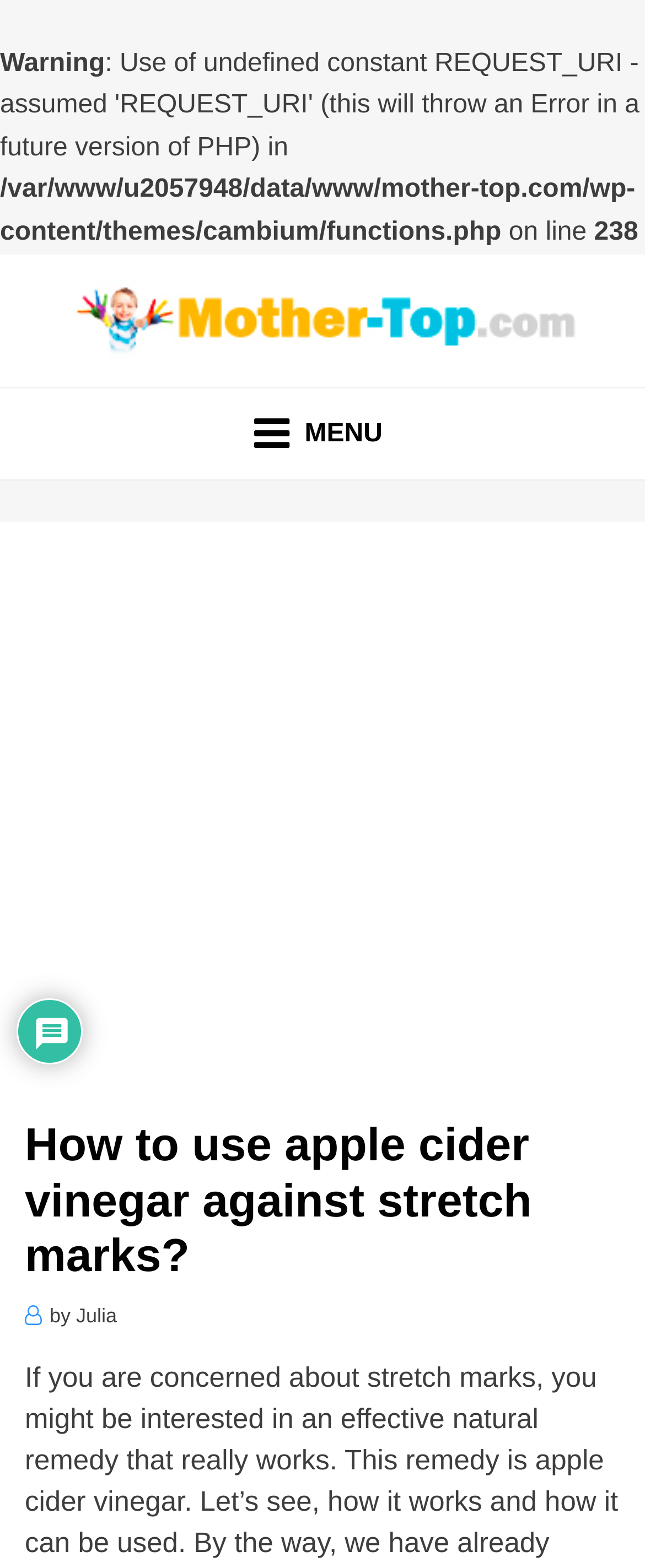Given the element description Menu, predict the bounding box coordinates for the UI element in the webpage screenshot. The format should be (top-left x, top-left y, bottom-right x, bottom-right y), and the values should be between 0 and 1.

[0.394, 0.267, 0.606, 0.285]